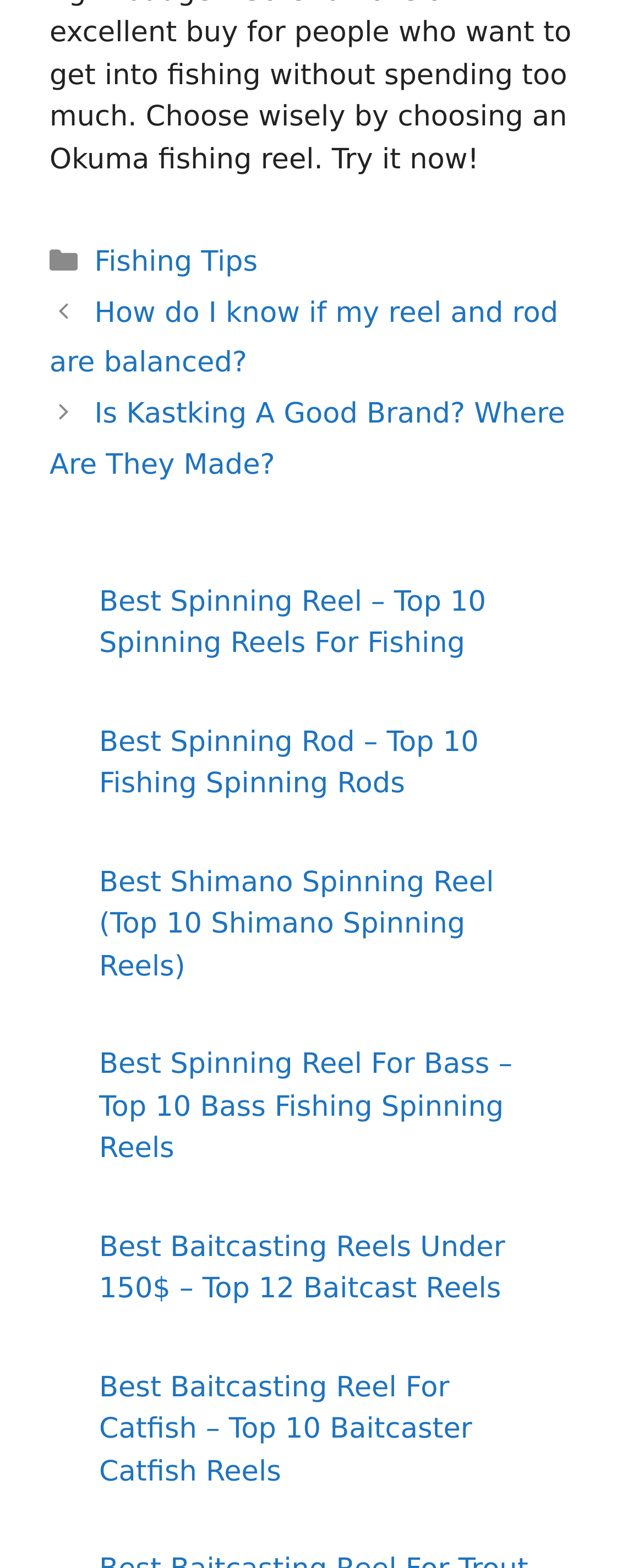Identify the bounding box coordinates of the region I need to click to complete this instruction: "Check the best baitcasting reel for catfish".

[0.154, 0.874, 0.733, 0.949]